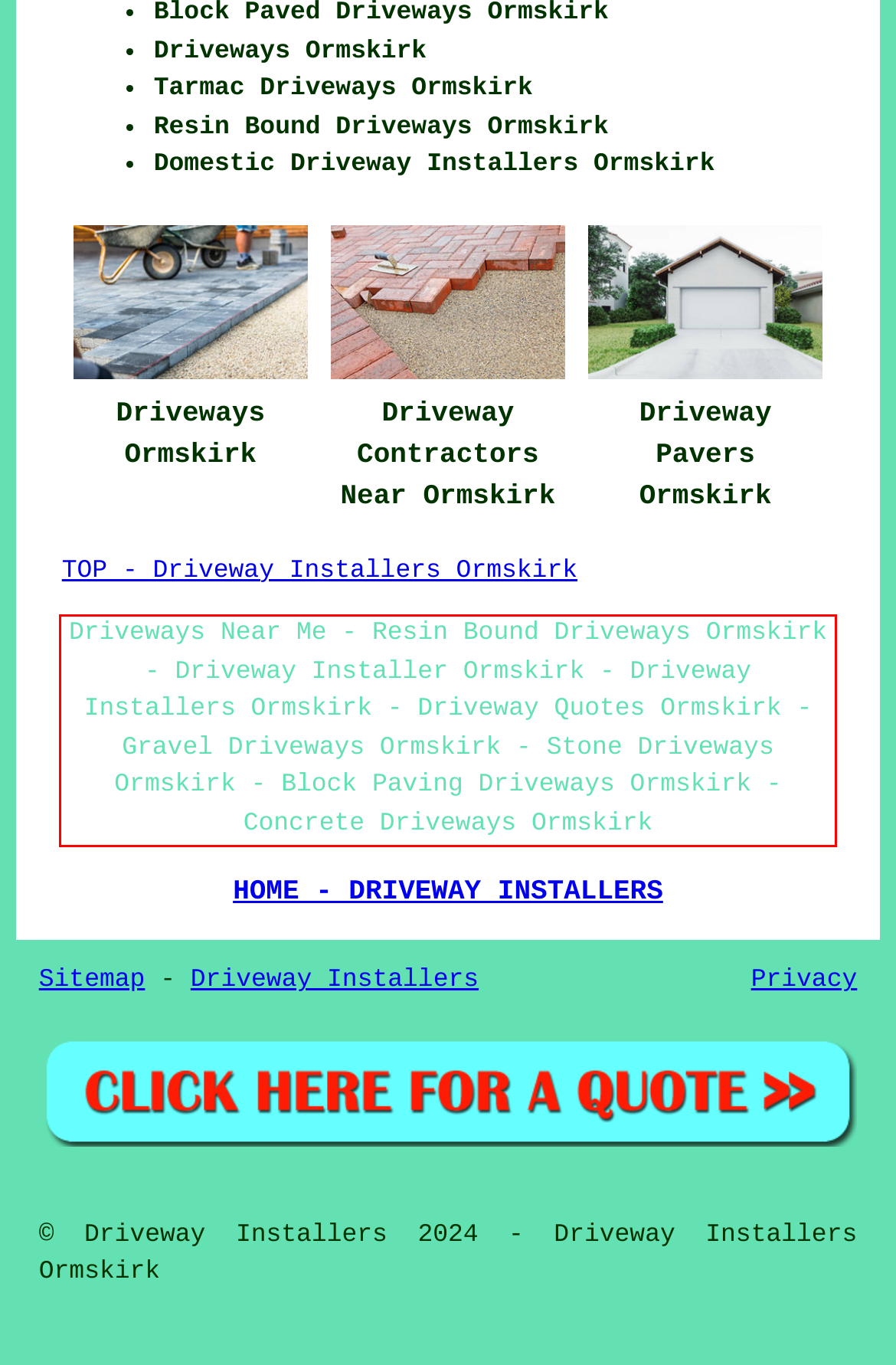Within the screenshot of the webpage, locate the red bounding box and use OCR to identify and provide the text content inside it.

Driveways Near Me - Resin Bound Driveways Ormskirk - Driveway Installer Ormskirk - Driveway Installers Ormskirk - Driveway Quotes Ormskirk - Gravel Driveways Ormskirk - Stone Driveways Ormskirk - Block Paving Driveways Ormskirk - Concrete Driveways Ormskirk